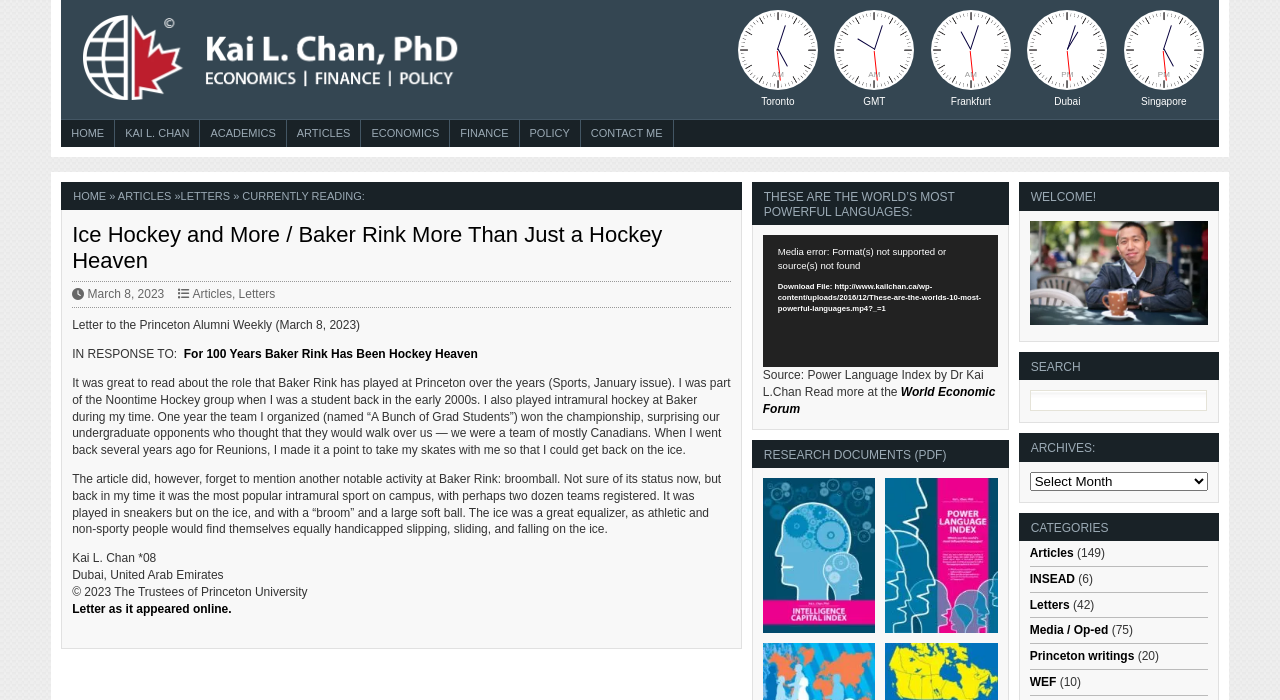Provide the bounding box coordinates for the UI element that is described as: "INSEAD".

[0.804, 0.817, 0.84, 0.837]